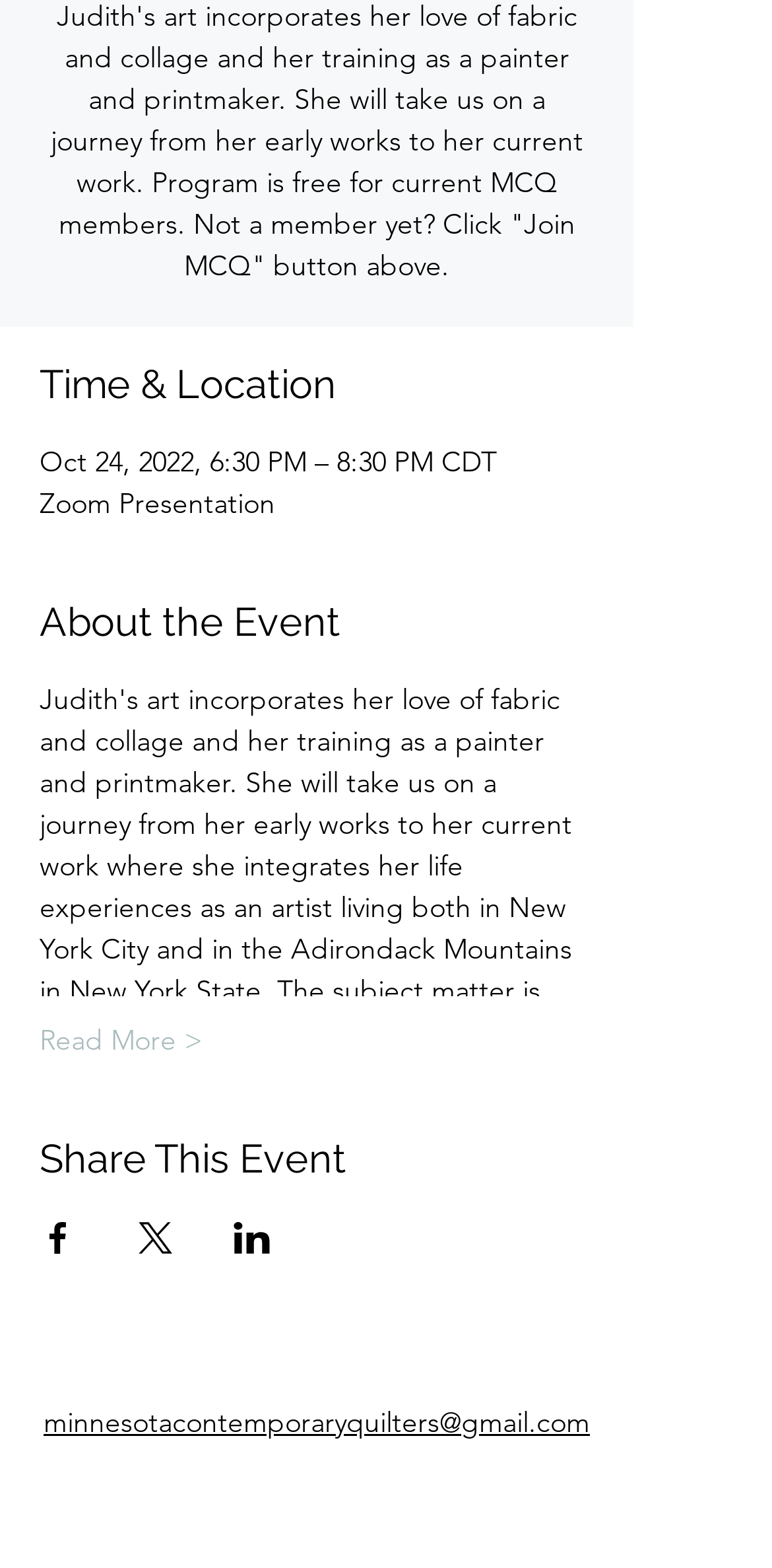What is the format of the event?
Using the image, provide a concise answer in one word or a short phrase.

Zoom Presentation